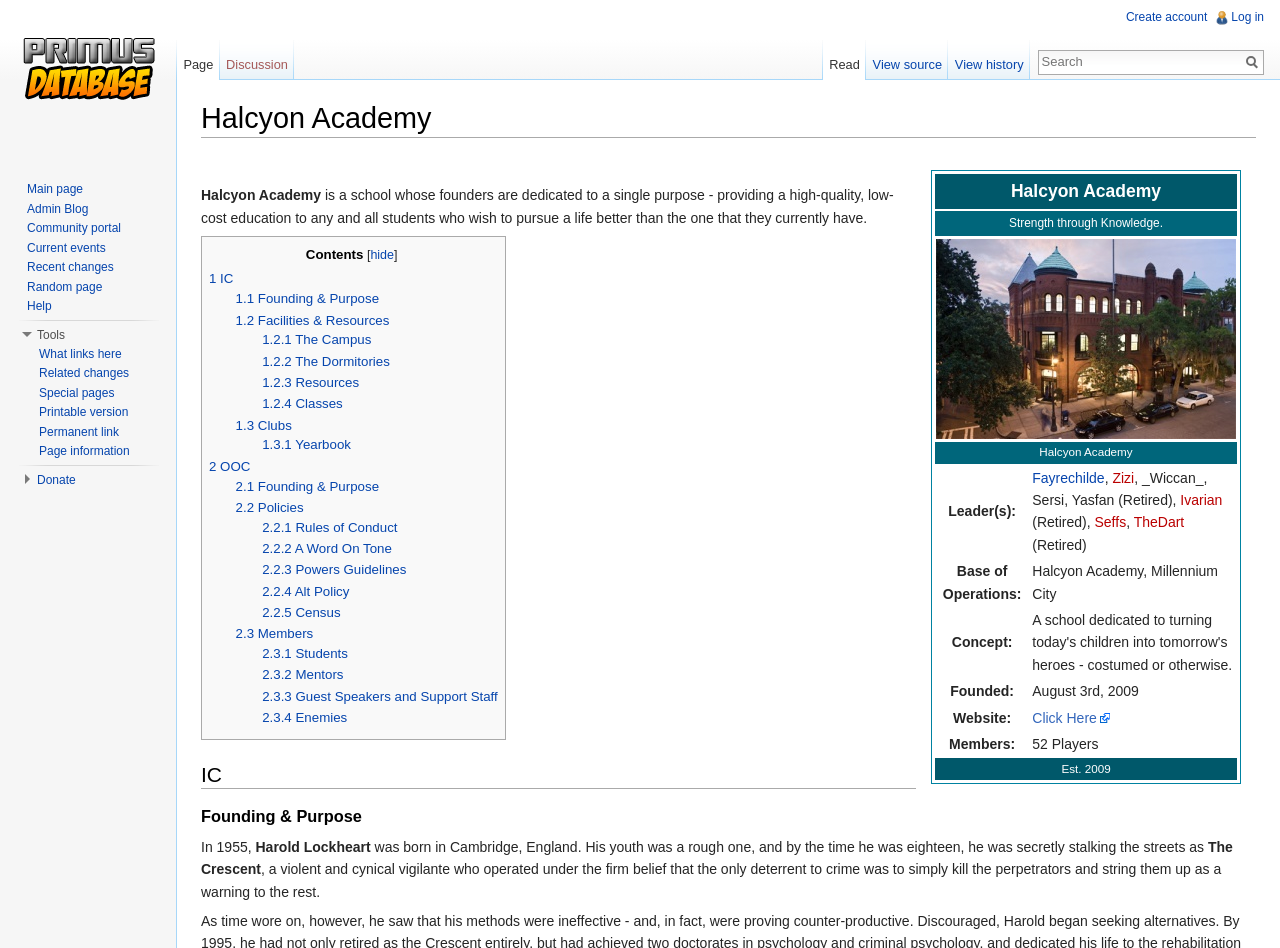Please locate the bounding box coordinates of the element that needs to be clicked to achieve the following instruction: "view Halcyon Academy image". The coordinates should be four float numbers between 0 and 1, i.e., [left, top, right, bottom].

[0.731, 0.252, 0.966, 0.463]